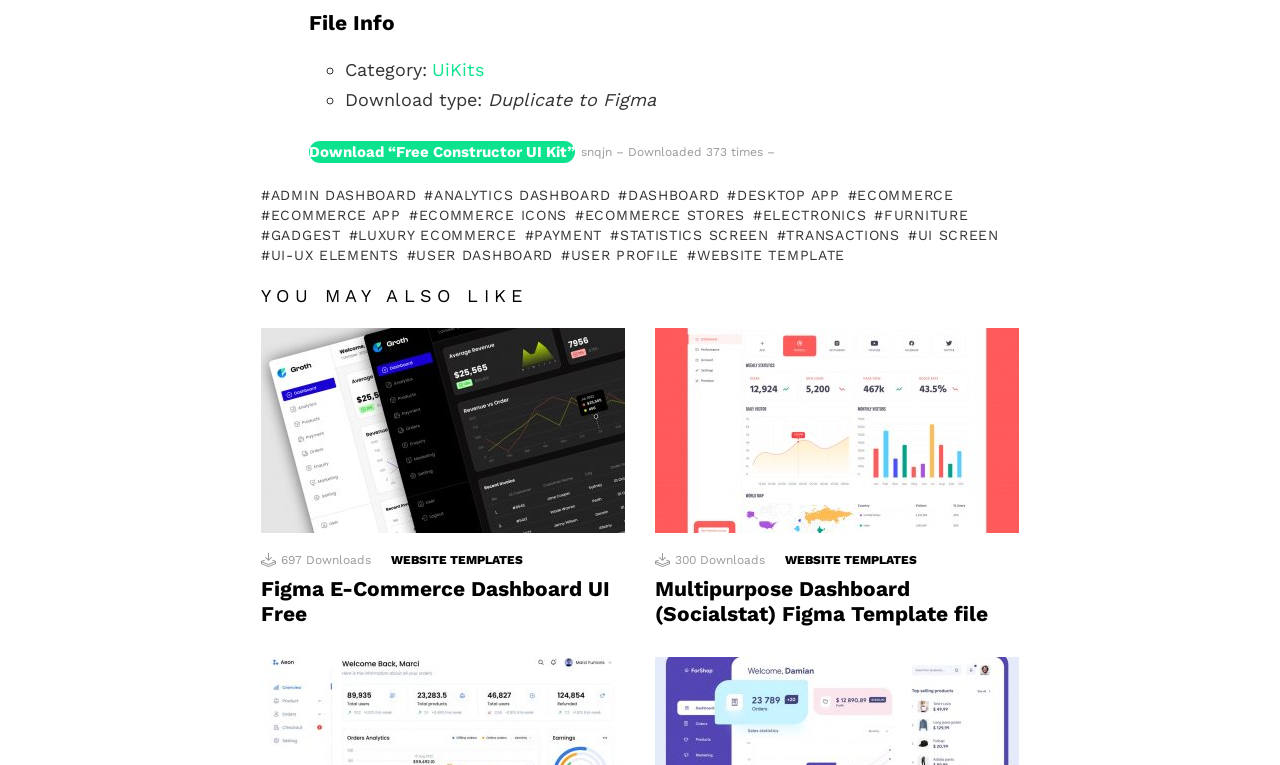Locate the bounding box coordinates of the clickable region necessary to complete the following instruction: "Go to 'ADMIN DASHBOARD'". Provide the coordinates in the format of four float numbers between 0 and 1, i.e., [left, top, right, bottom].

[0.204, 0.242, 0.325, 0.268]